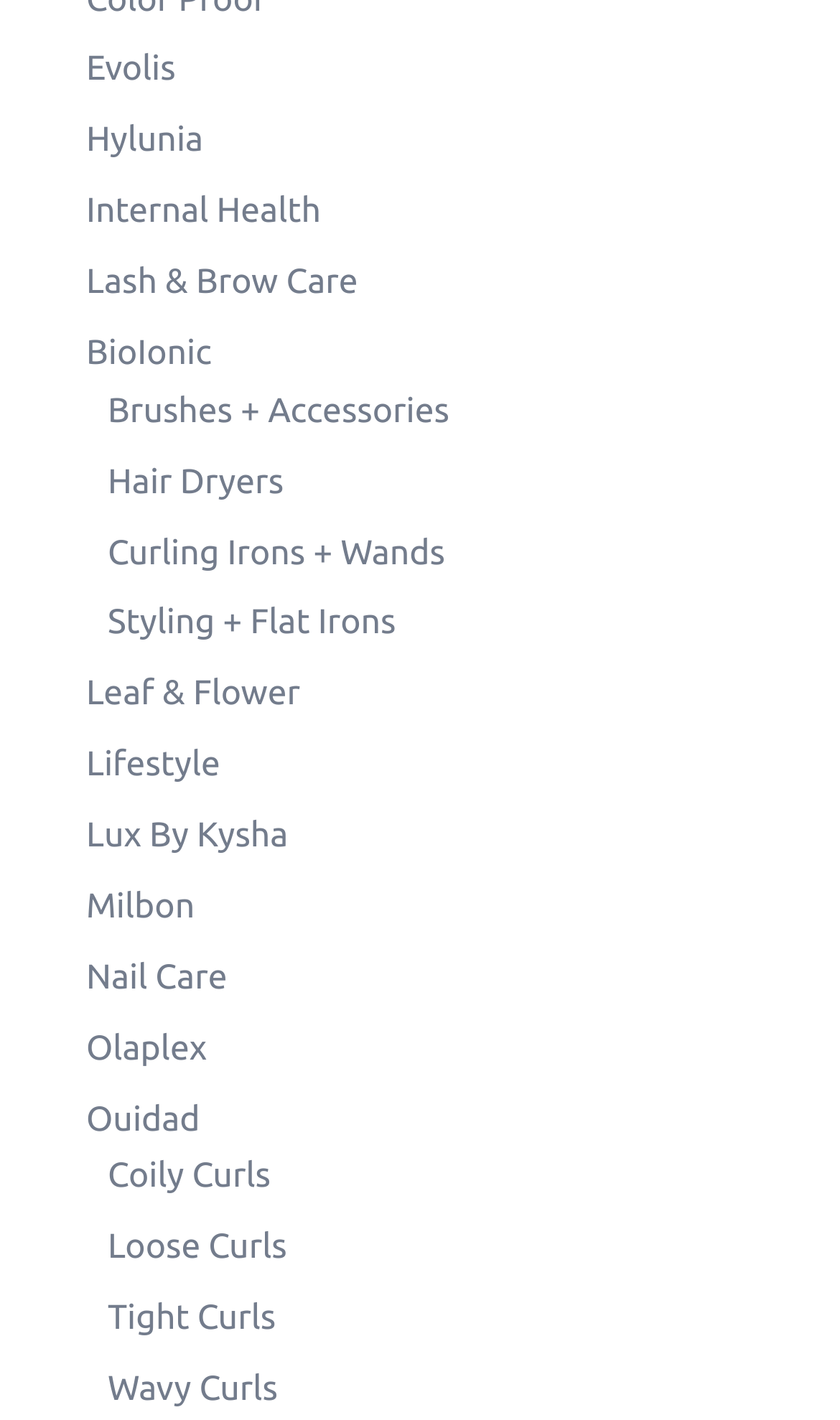Determine the bounding box coordinates for the clickable element required to fulfill the instruction: "Learn about Internal Health". Provide the coordinates as four float numbers between 0 and 1, i.e., [left, top, right, bottom].

[0.103, 0.135, 0.382, 0.162]